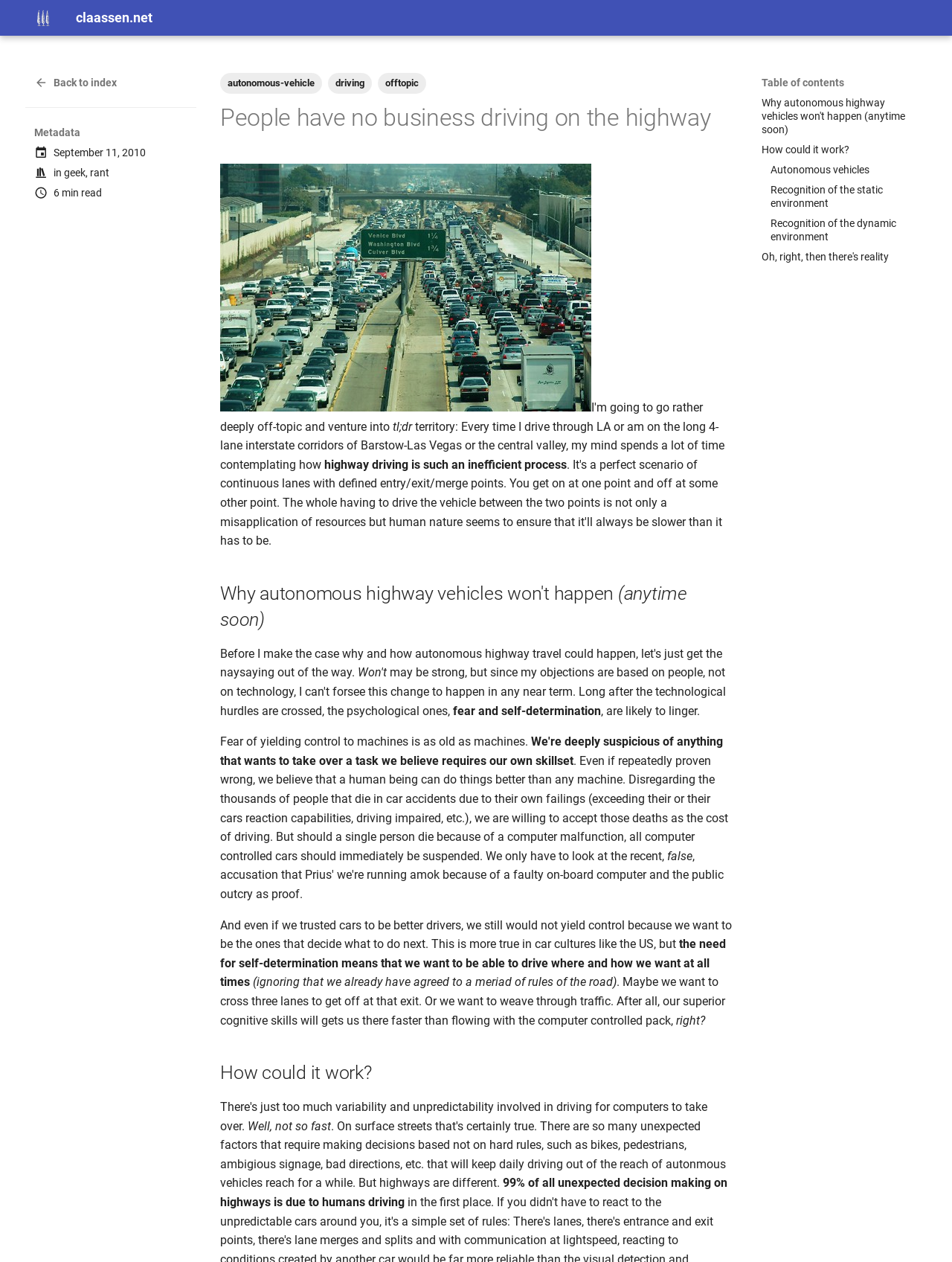Can you find and generate the webpage's heading?

People have no business driving on the highway